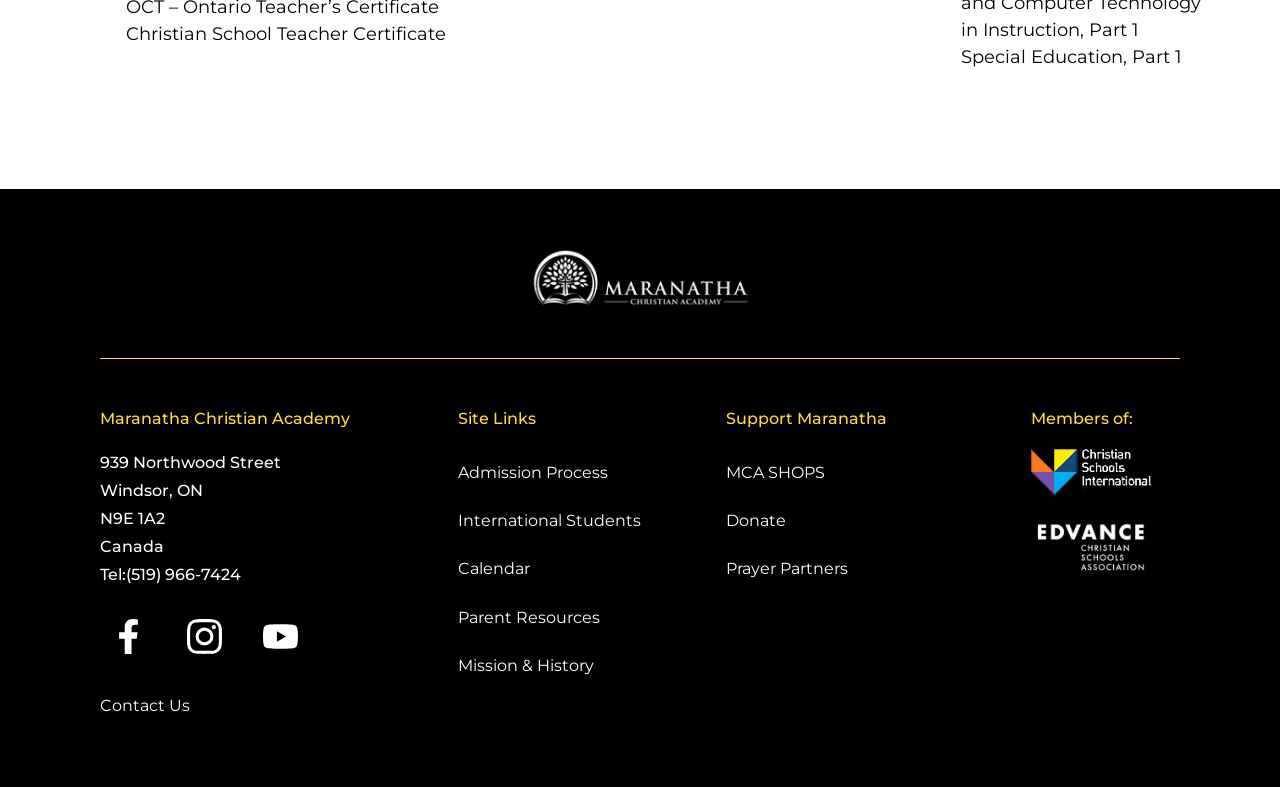Please specify the bounding box coordinates in the format (top-left x, top-left y, bottom-right x, bottom-right y), with all values as floating point numbers between 0 and 1. Identify the bounding box of the UI element described by: Donate

[0.568, 0.648, 0.805, 0.676]